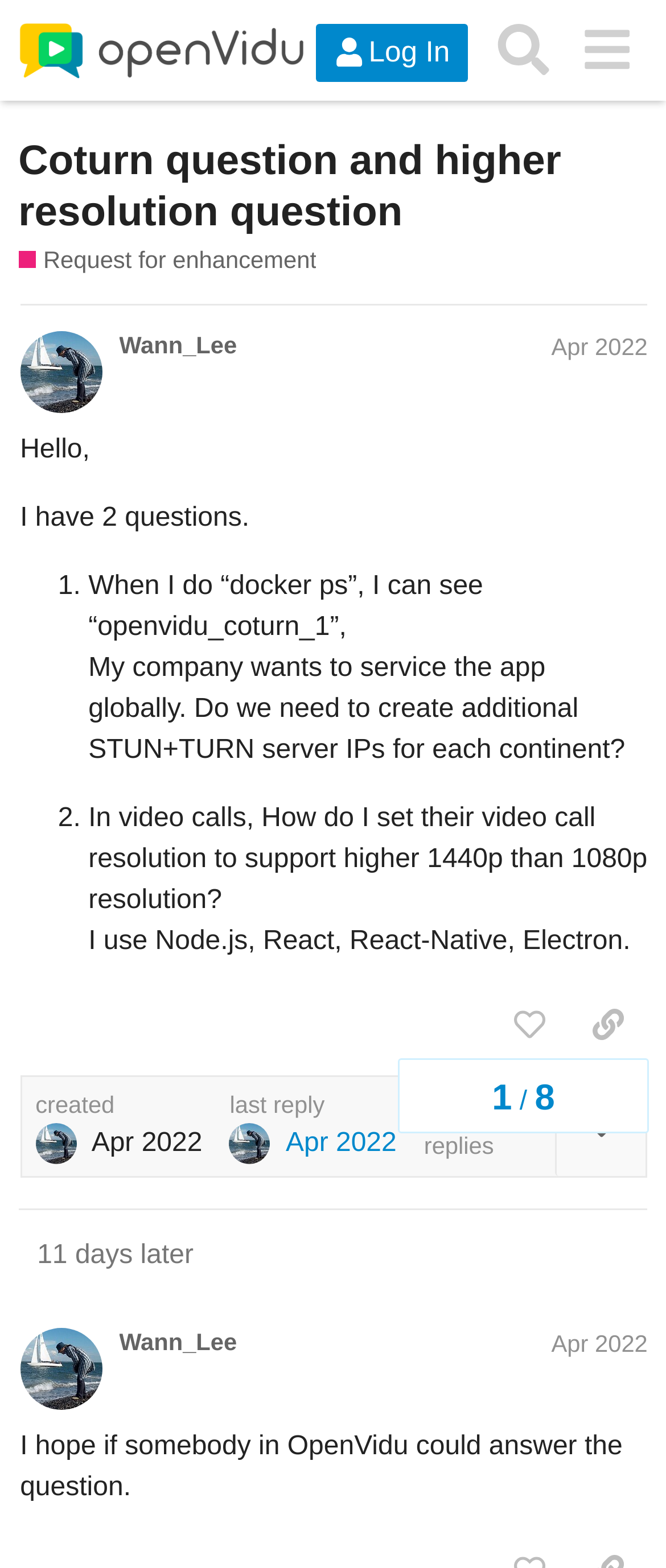Please identify the bounding box coordinates of the element's region that should be clicked to execute the following instruction: "Click the 'Log In' button". The bounding box coordinates must be four float numbers between 0 and 1, i.e., [left, top, right, bottom].

[0.474, 0.015, 0.704, 0.052]